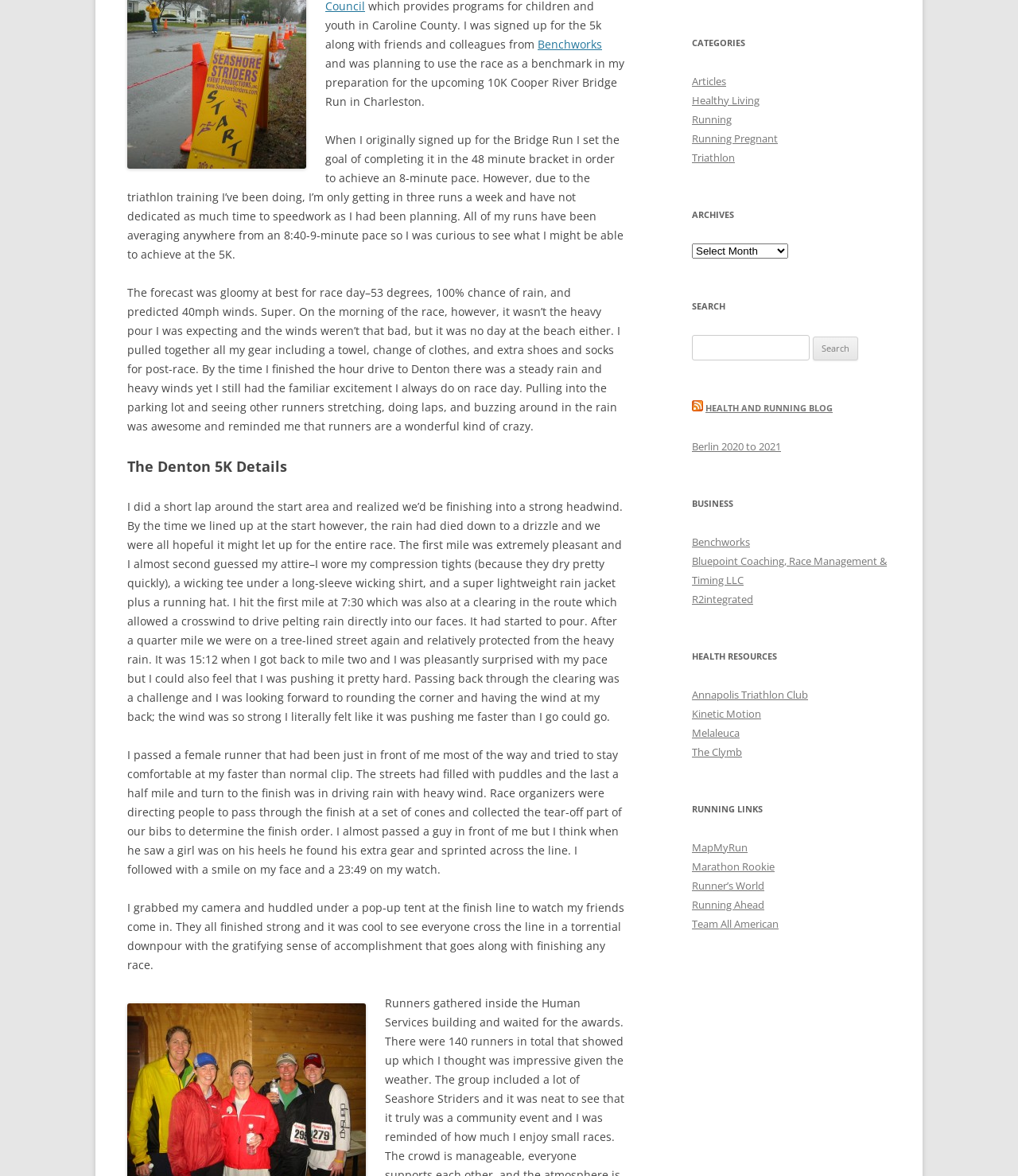Locate the bounding box of the UI element described in the following text: "Berlin 2020 to 2021".

[0.68, 0.373, 0.767, 0.386]